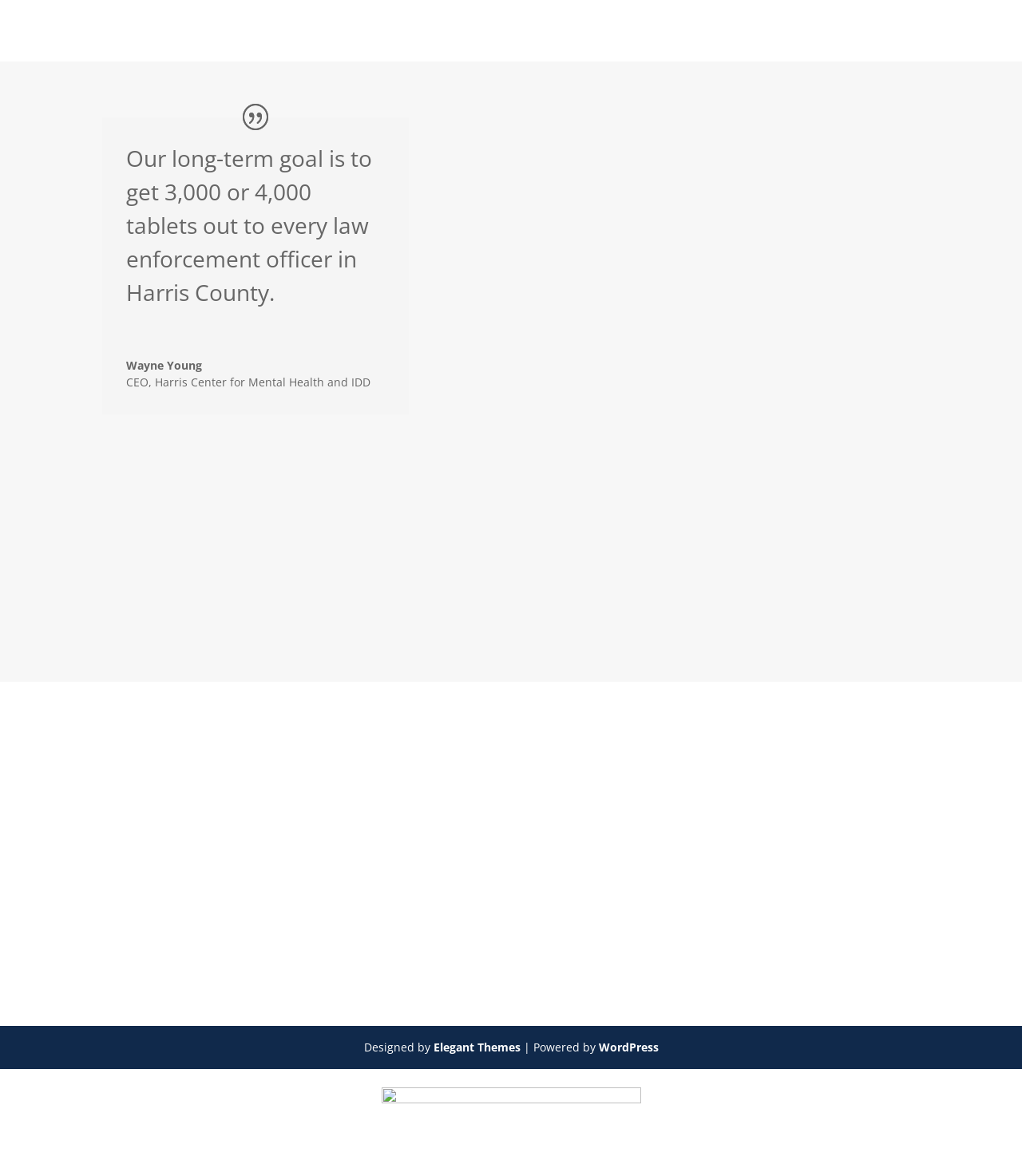Determine the bounding box coordinates of the UI element described below. Use the format (top-left x, top-left y, bottom-right x, bottom-right y) with floating point numbers between 0 and 1: WordPress

[0.586, 0.884, 0.644, 0.897]